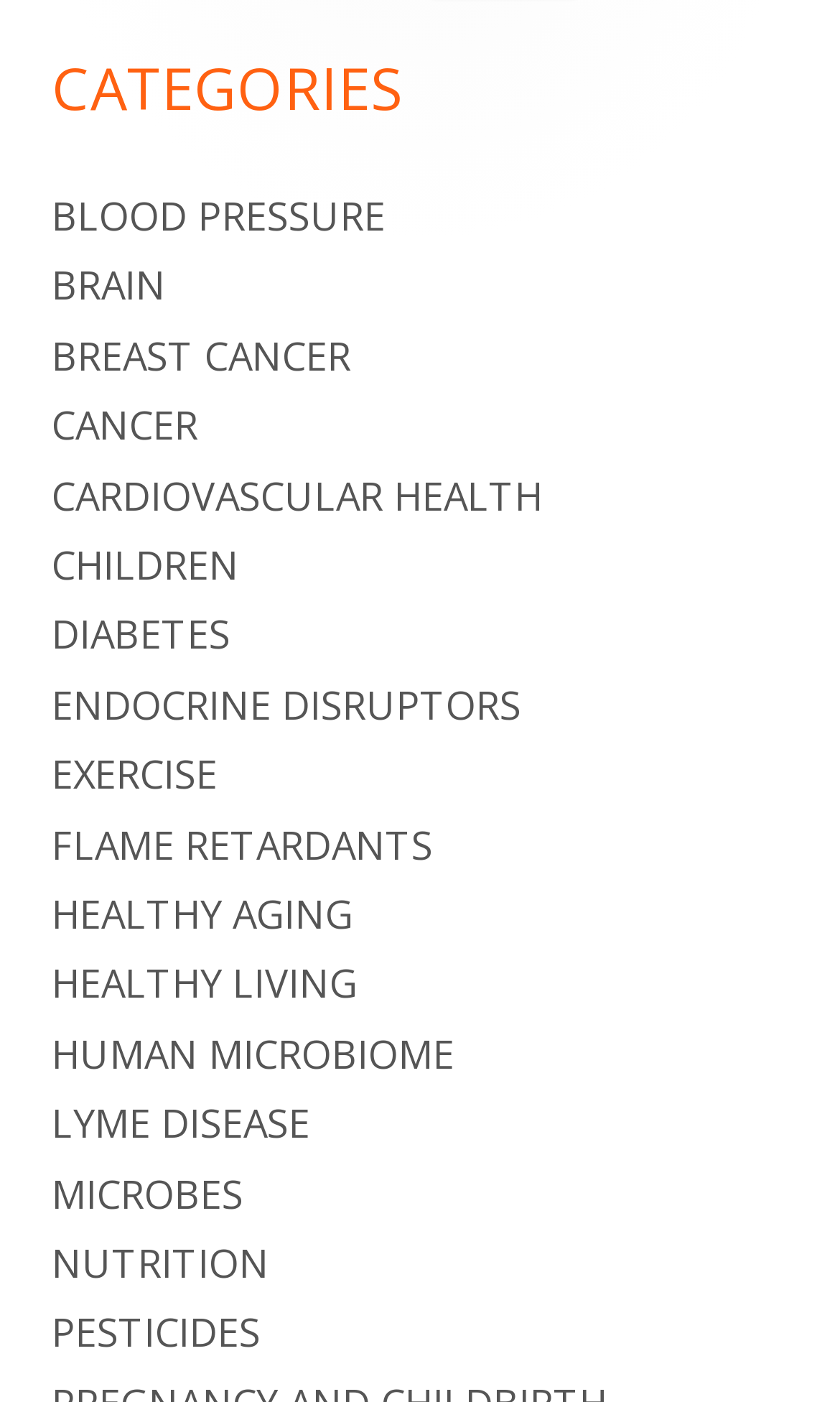Locate the bounding box coordinates of the region to be clicked to comply with the following instruction: "visit LYME DISEASE". The coordinates must be four float numbers between 0 and 1, in the form [left, top, right, bottom].

[0.062, 0.783, 0.369, 0.819]